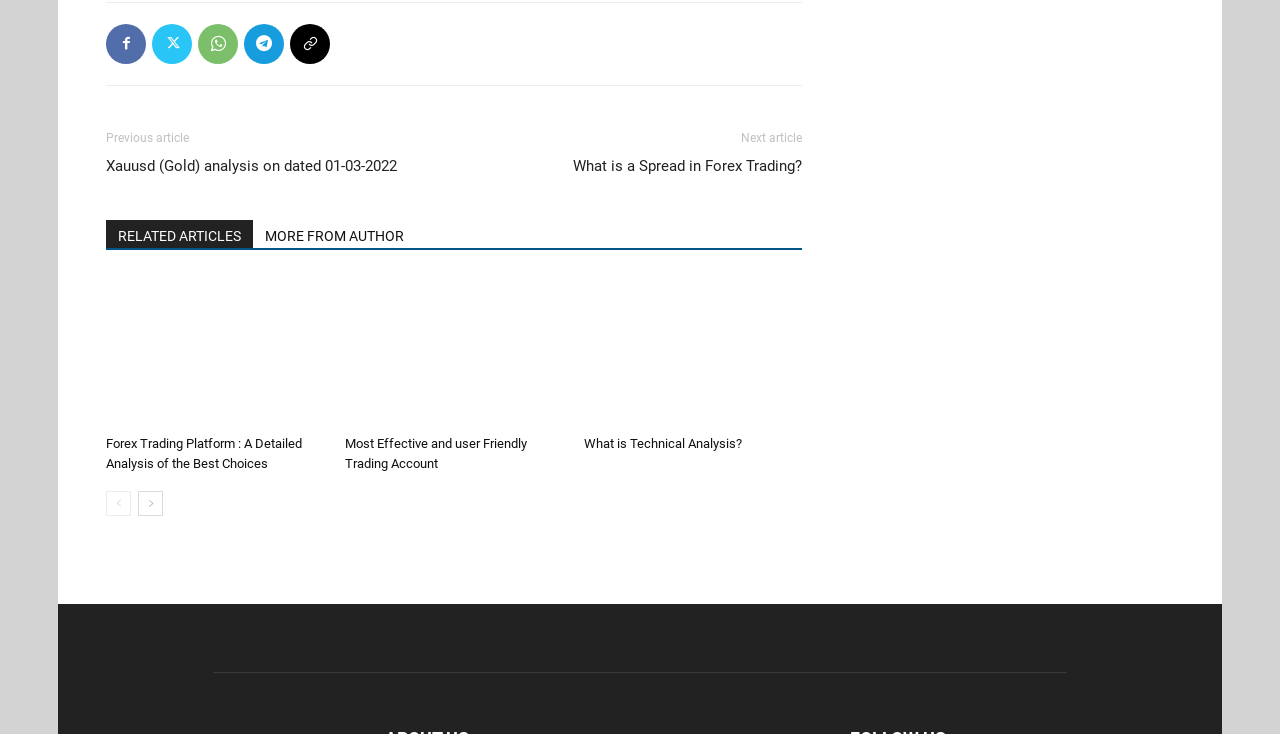Respond concisely with one word or phrase to the following query:
What is the navigation option below the article?

Previous and Next article